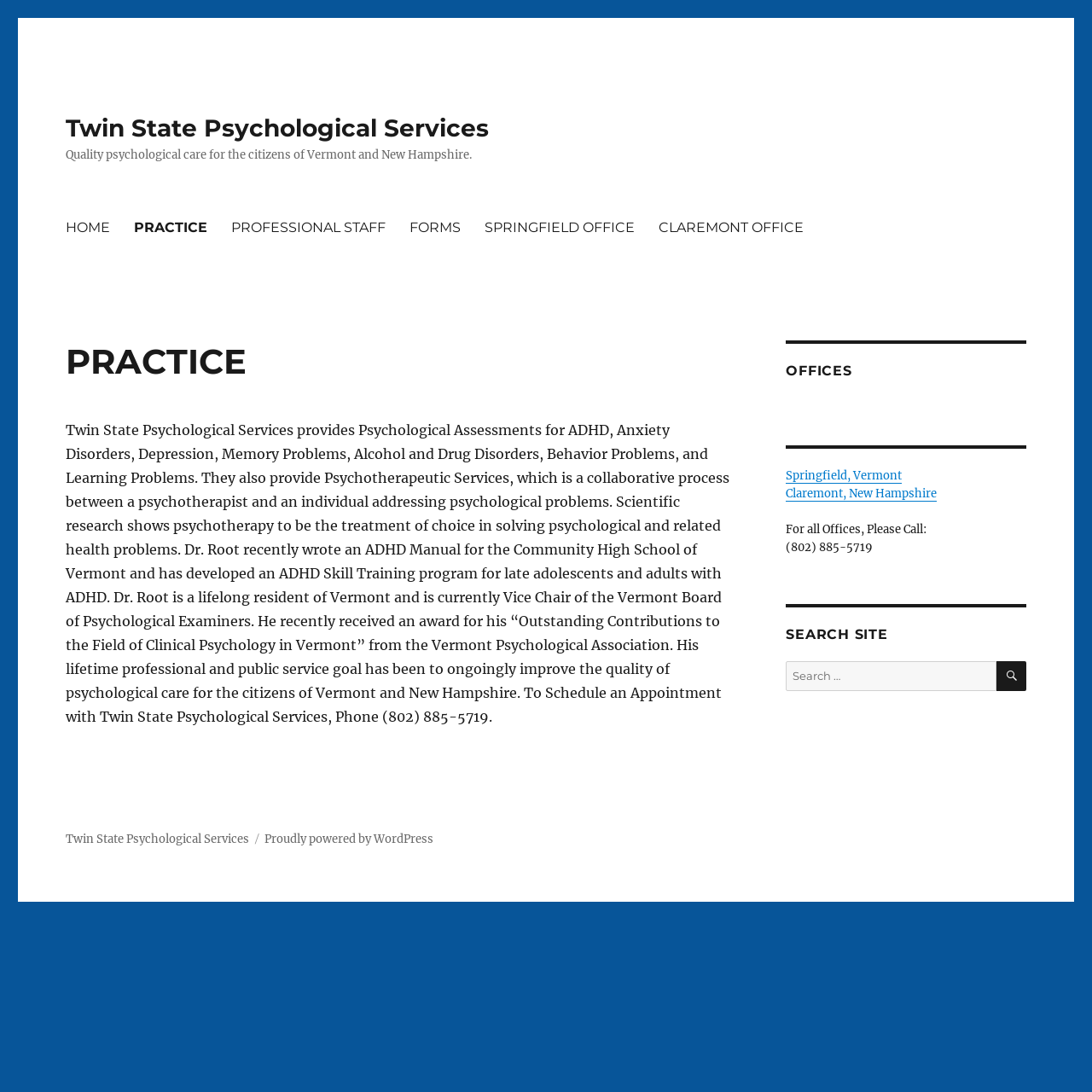What is the name of the award Dr. Root received?
Based on the content of the image, thoroughly explain and answer the question.

Dr. Root received an award for his 'Outstanding Contributions to the Field of Clinical Psychology in Vermont' from the Vermont Psychological Association, as mentioned in the webpage content.